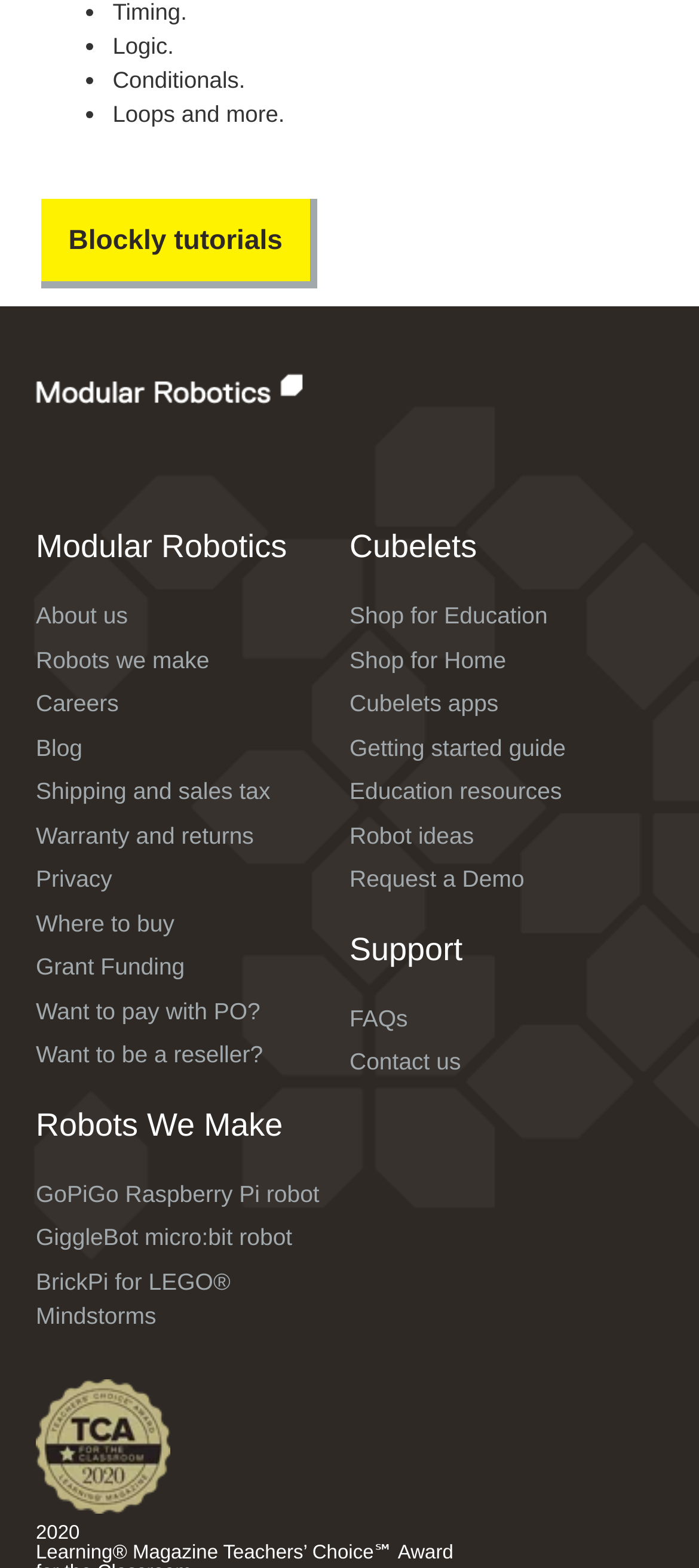From the details in the image, provide a thorough response to the question: How many types of robots are listed?

There are three types of robots listed on the webpage, which are GoPiGo Raspberry Pi robot, GiggleBot micro:bit robot, and BrickPi for LEGO Mindstorms.